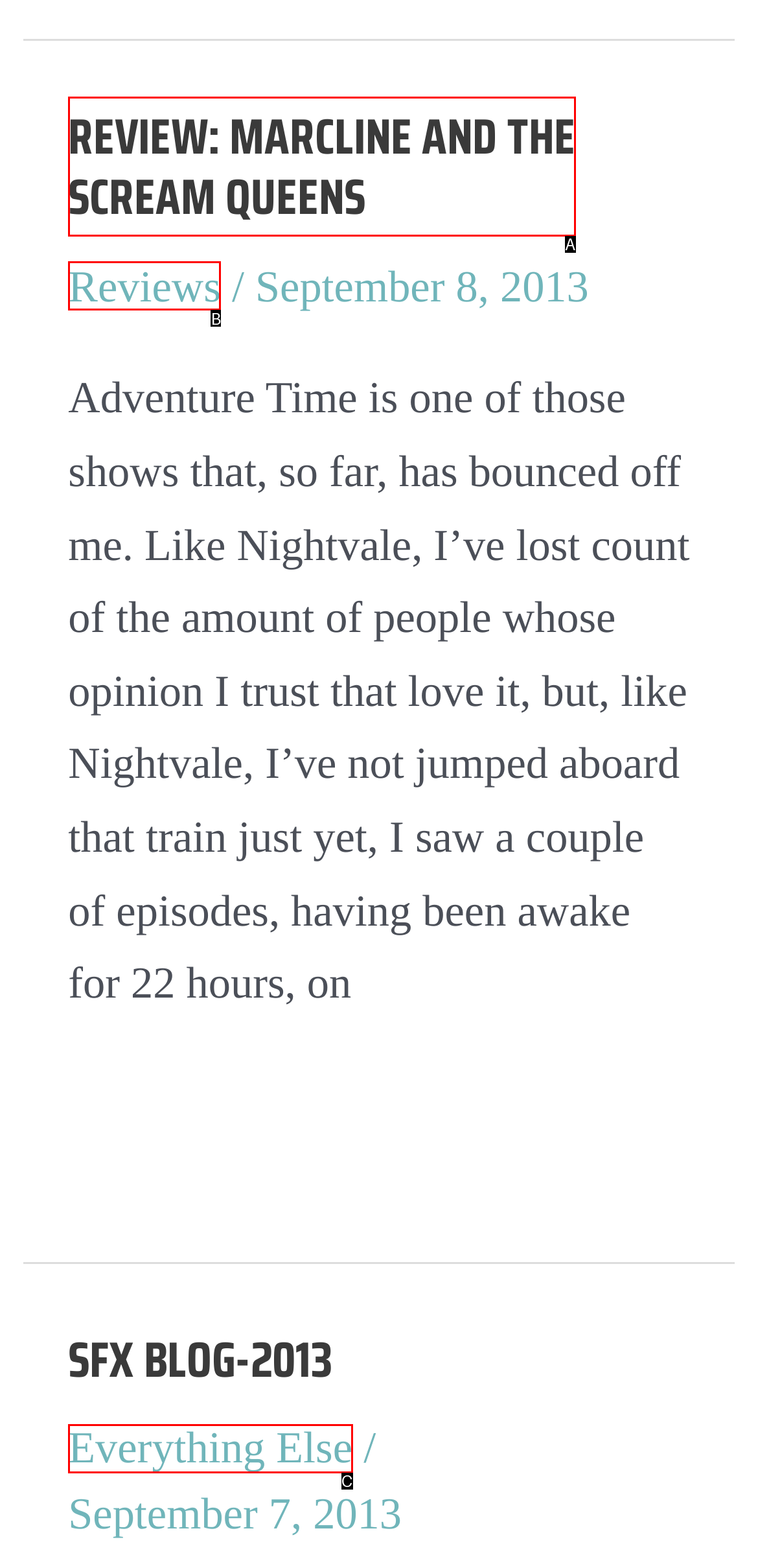Select the HTML element that corresponds to the description: Reviews
Reply with the letter of the correct option from the given choices.

B